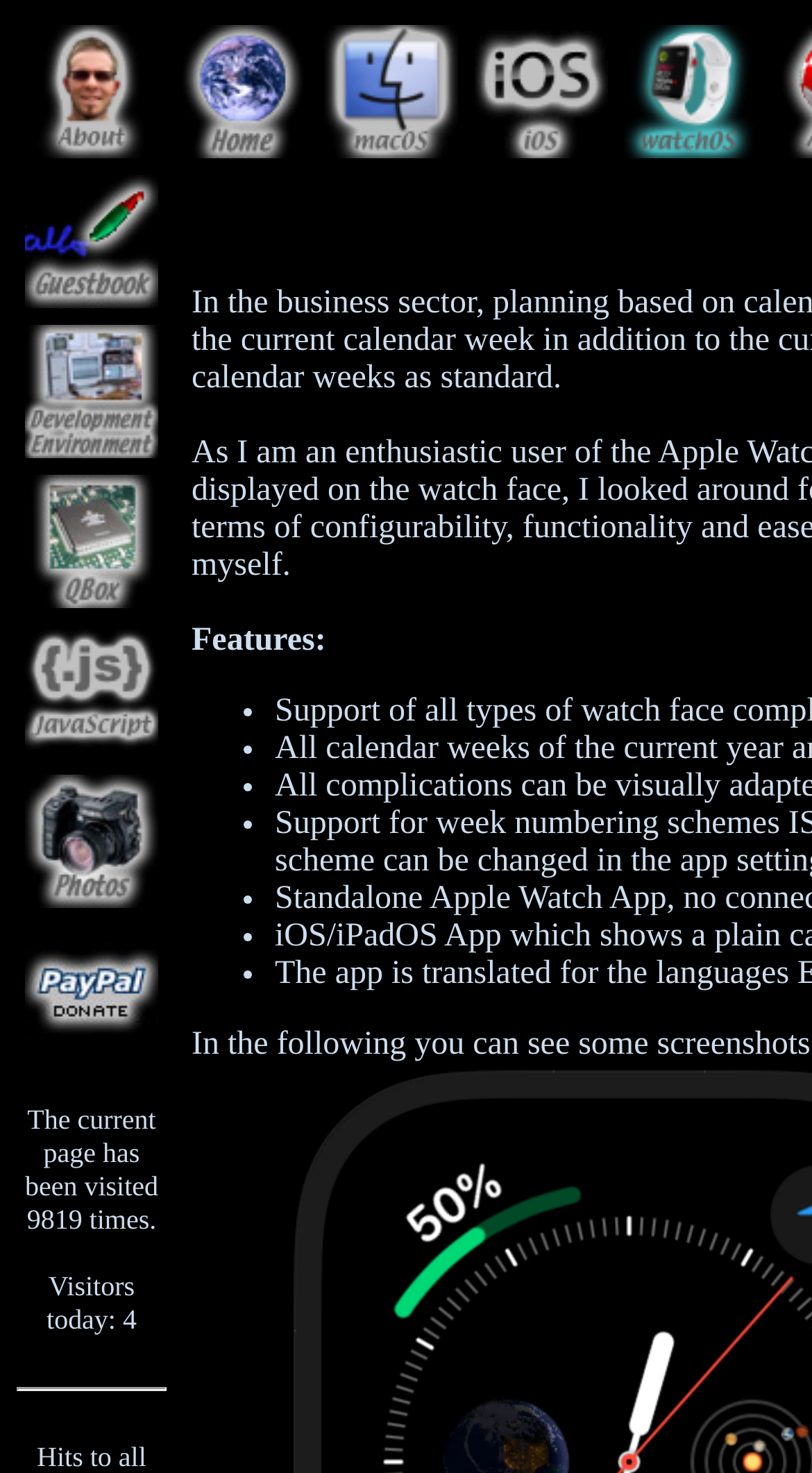Locate the UI element described by alt="devenvironment" in the provided webpage screenshot. Return the bounding box coordinates in the format (top-left x, top-left y, bottom-right x, bottom-right y), ensuring all values are between 0 and 1.

[0.031, 0.293, 0.195, 0.317]